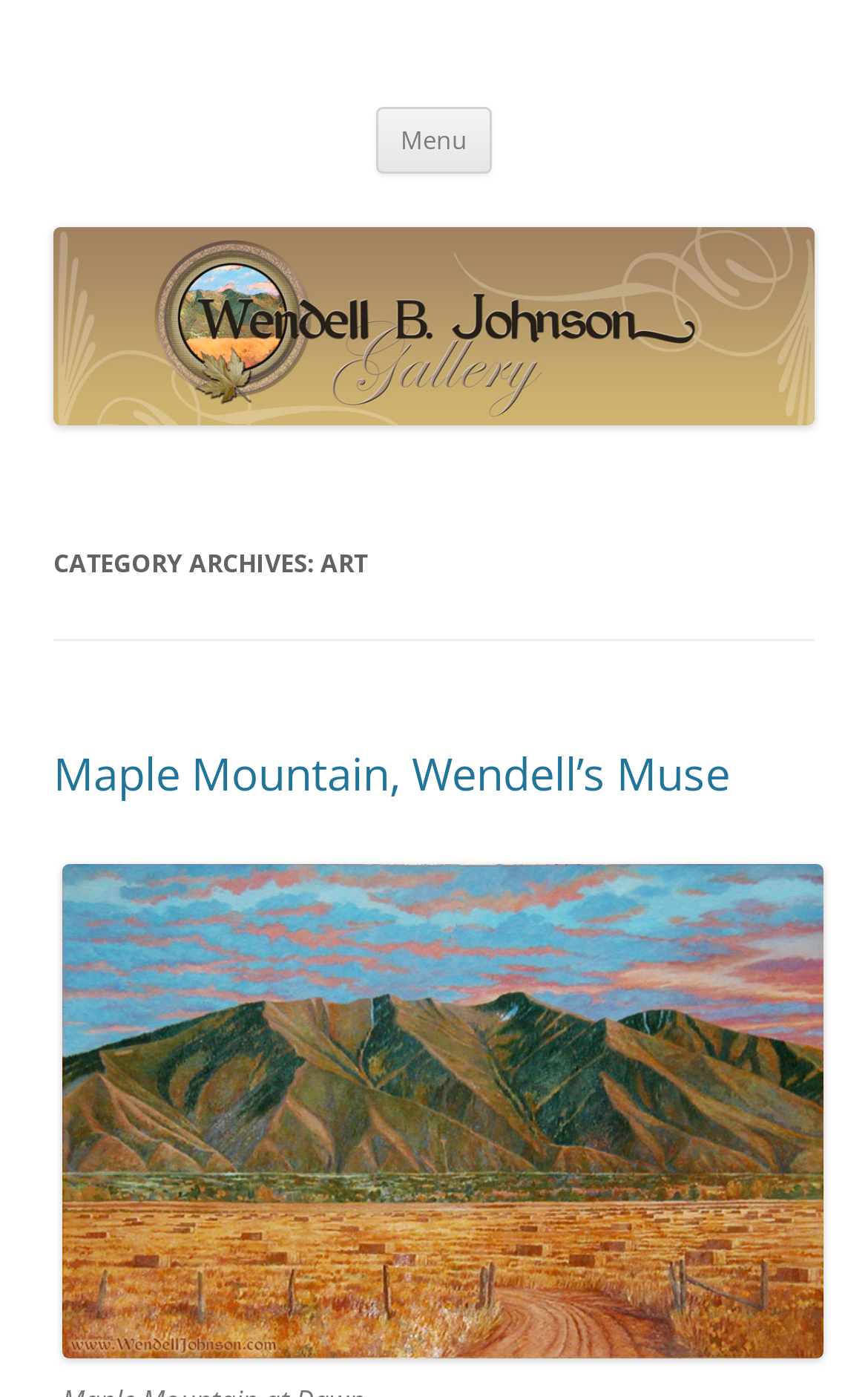Bounding box coordinates are specified in the format (top-left x, top-left y, bottom-right x, bottom-right y). All values are floating point numbers bounded between 0 and 1. Please provide the bounding box coordinate of the region this sentence describes: Wendell Johnson

[0.062, 0.038, 0.574, 0.087]